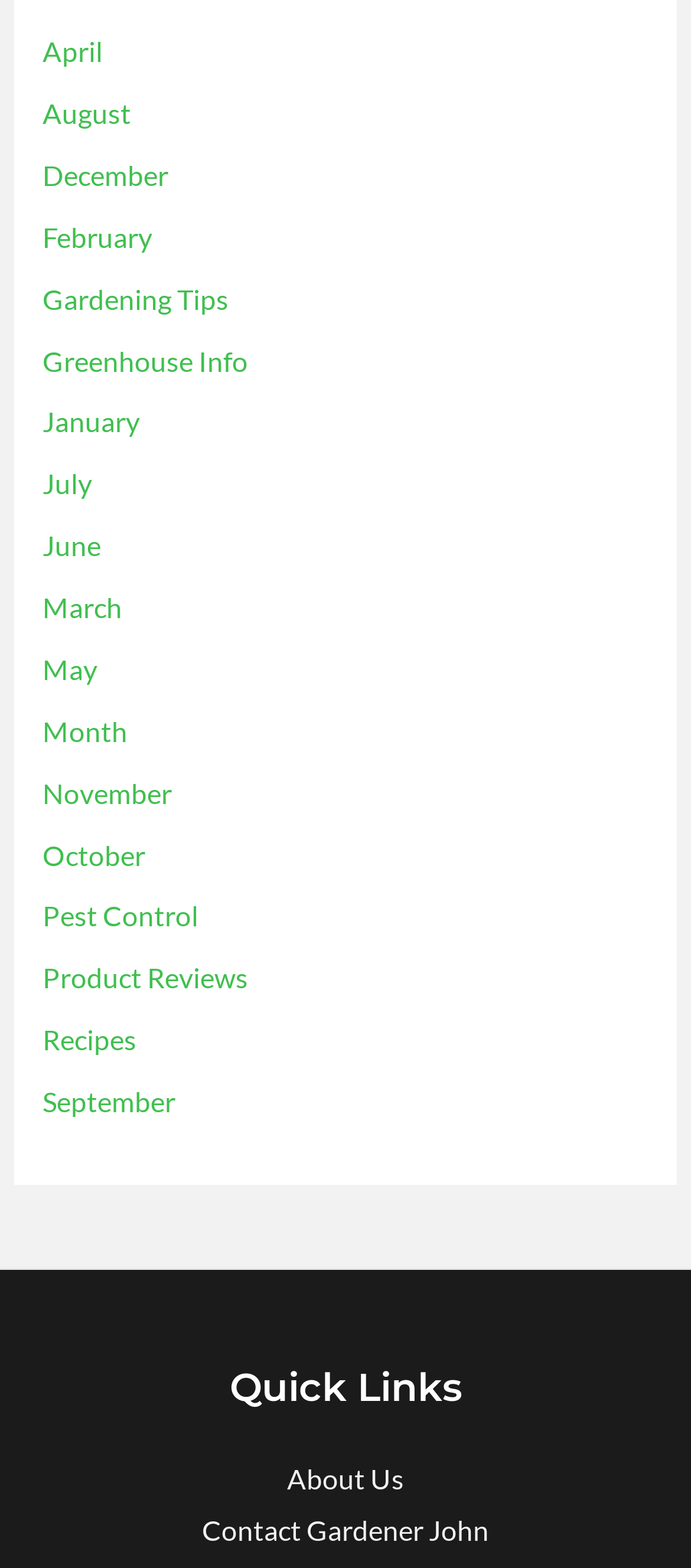Specify the bounding box coordinates of the area that needs to be clicked to achieve the following instruction: "contact 'Gardener John'".

[0.292, 0.966, 0.708, 0.986]